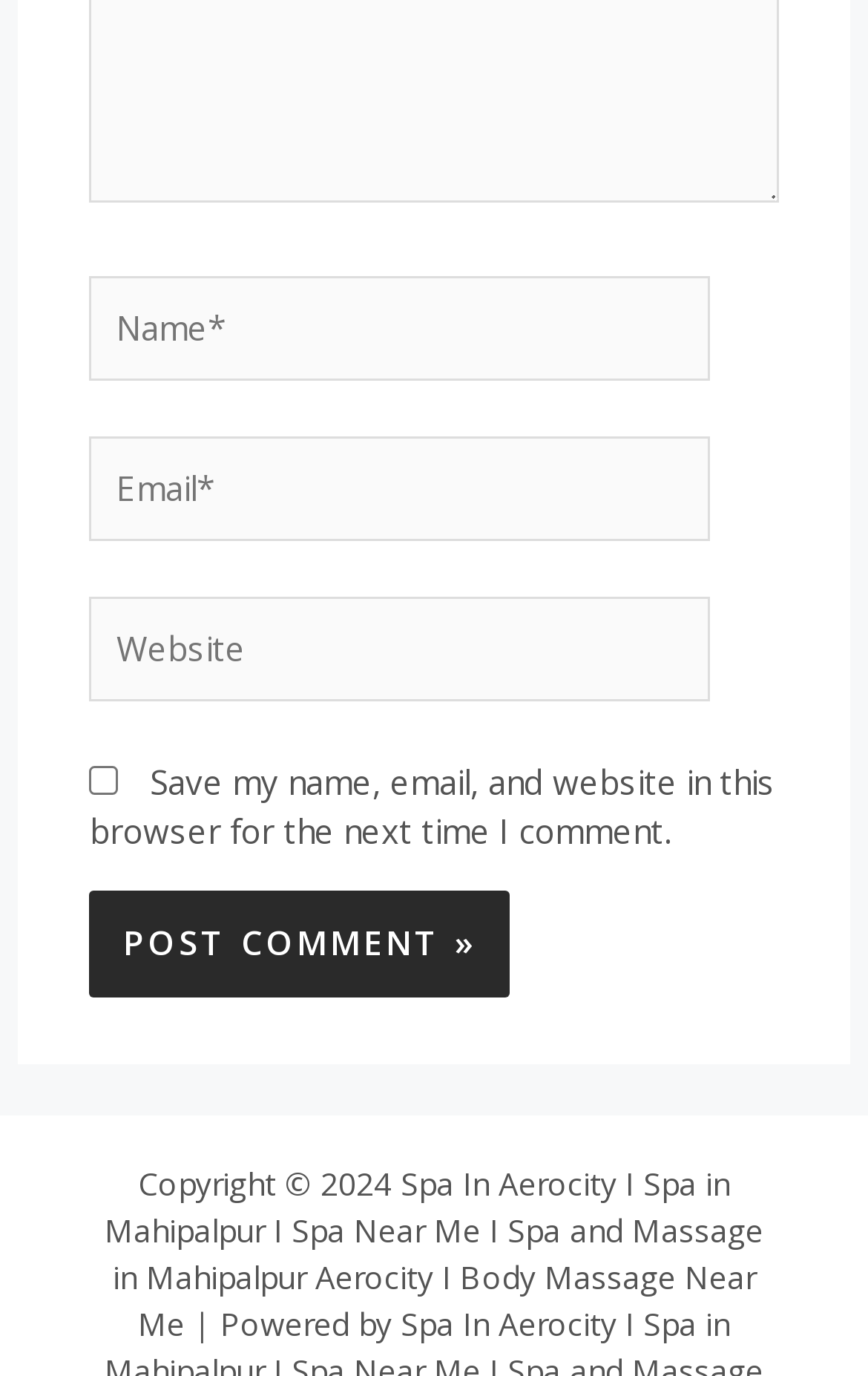What is the button's function?
Answer the question with a detailed explanation, including all necessary information.

The button's function is to post a comment, as indicated by the text 'POST COMMENT »' associated with the button element.